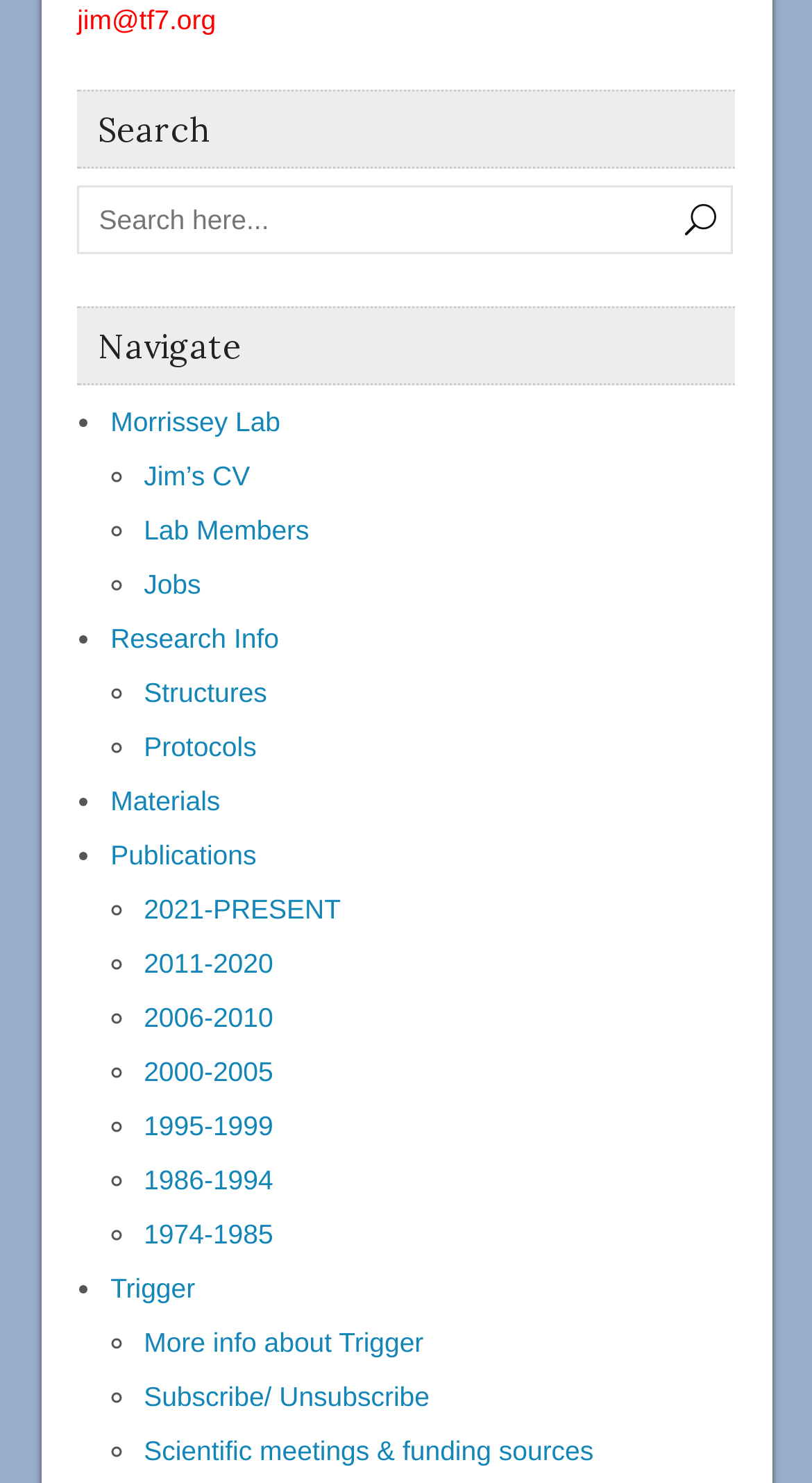With reference to the screenshot, provide a detailed response to the question below:
What is the email address on the webpage?

The email address can be found on the top left corner of the webpage, which is 'jim@tf7.org'.